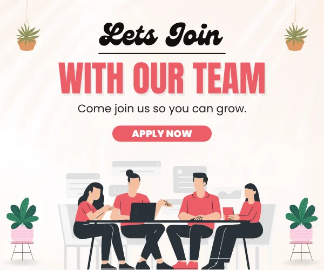Provide a comprehensive description of the image.

The image invites viewers to join a dynamic team, showcasing a friendly and collaborative environment. It features a group of four individuals seated around a table, engaged in conversation and collaboration. The text prominently displays "Lets Join WITH OUR TEAM," encouraging potential applicants by inviting them to "Come join us so you can grow." A distinct "APPLY NOW" button reinforces the call to action. The design is visually appealing, complemented by decorative elements such as hanging plants, adding a fresh touch to the workspace atmosphere. This image effectively communicates an inclusive and supportive team culture.